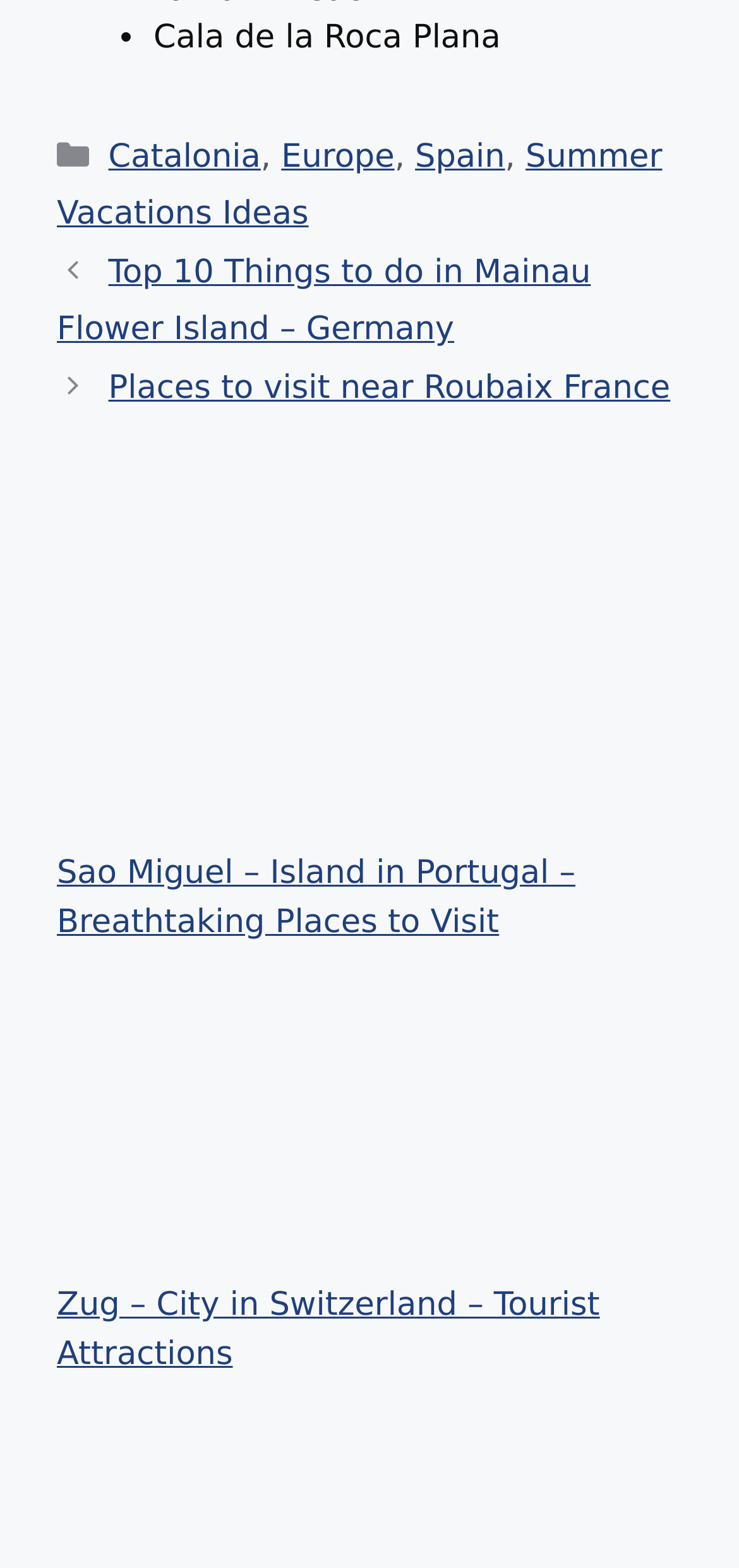Provide your answer in a single word or phrase: 
How many categories are listed?

3